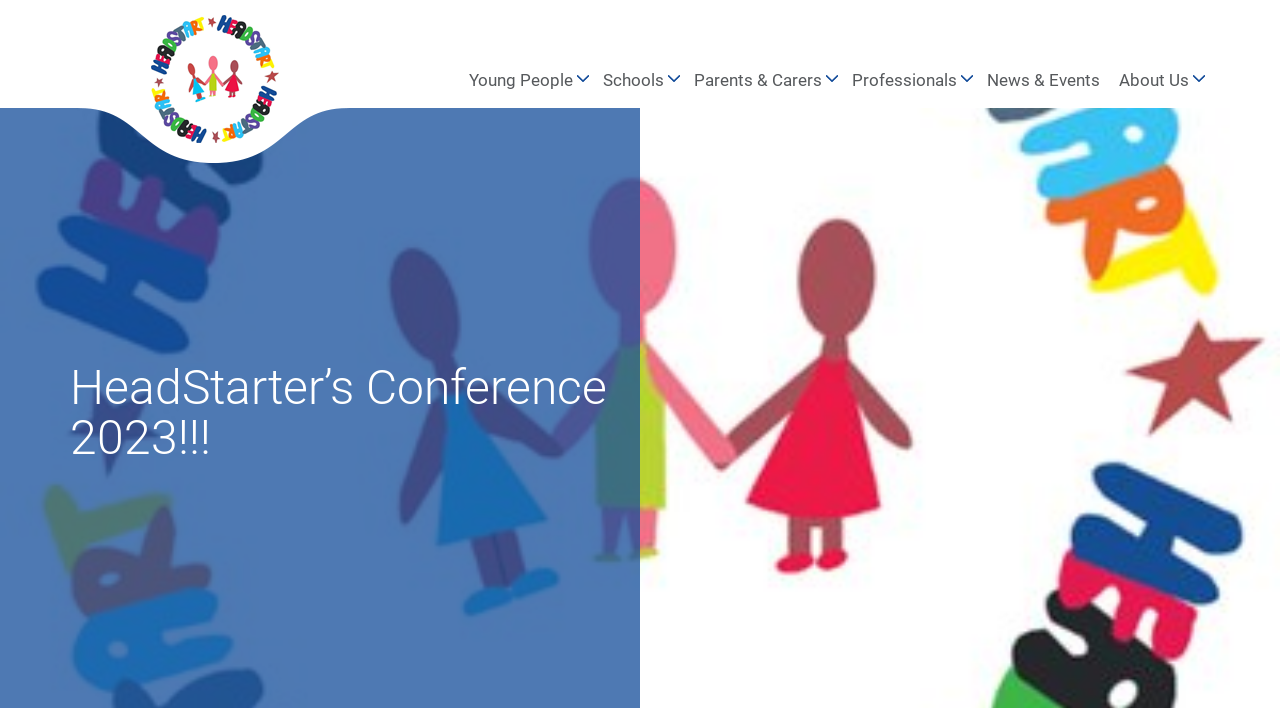Use a single word or phrase to answer the following:
How many categories are listed for people?

4